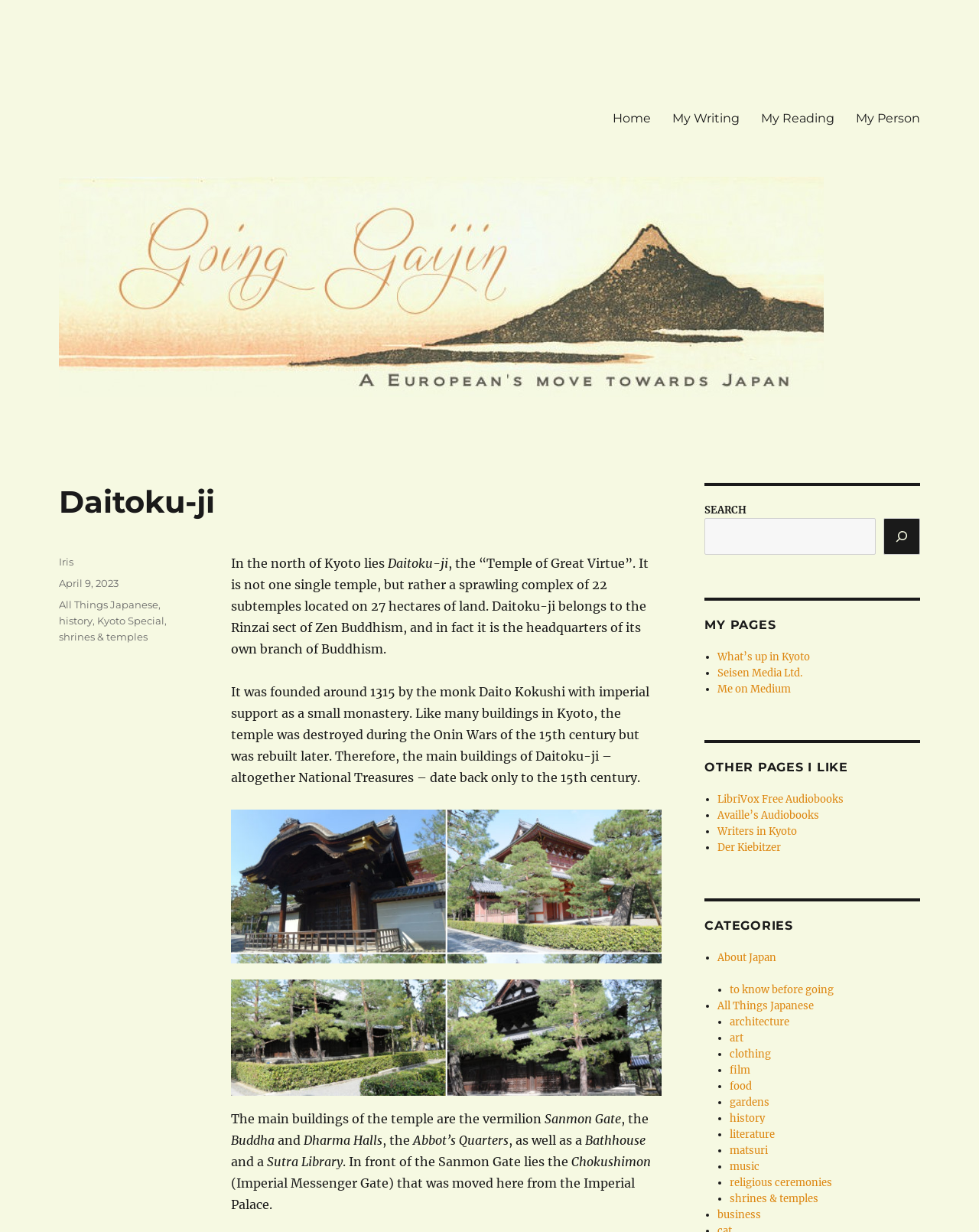With reference to the image, please provide a detailed answer to the following question: What is the location of Daitoku-ji?

From the webpage content, specifically the sentence 'In the north of Kyoto lies the “Temple of Great Virtue”.', I can determine that the location of Daitoku-ji is Kyoto.